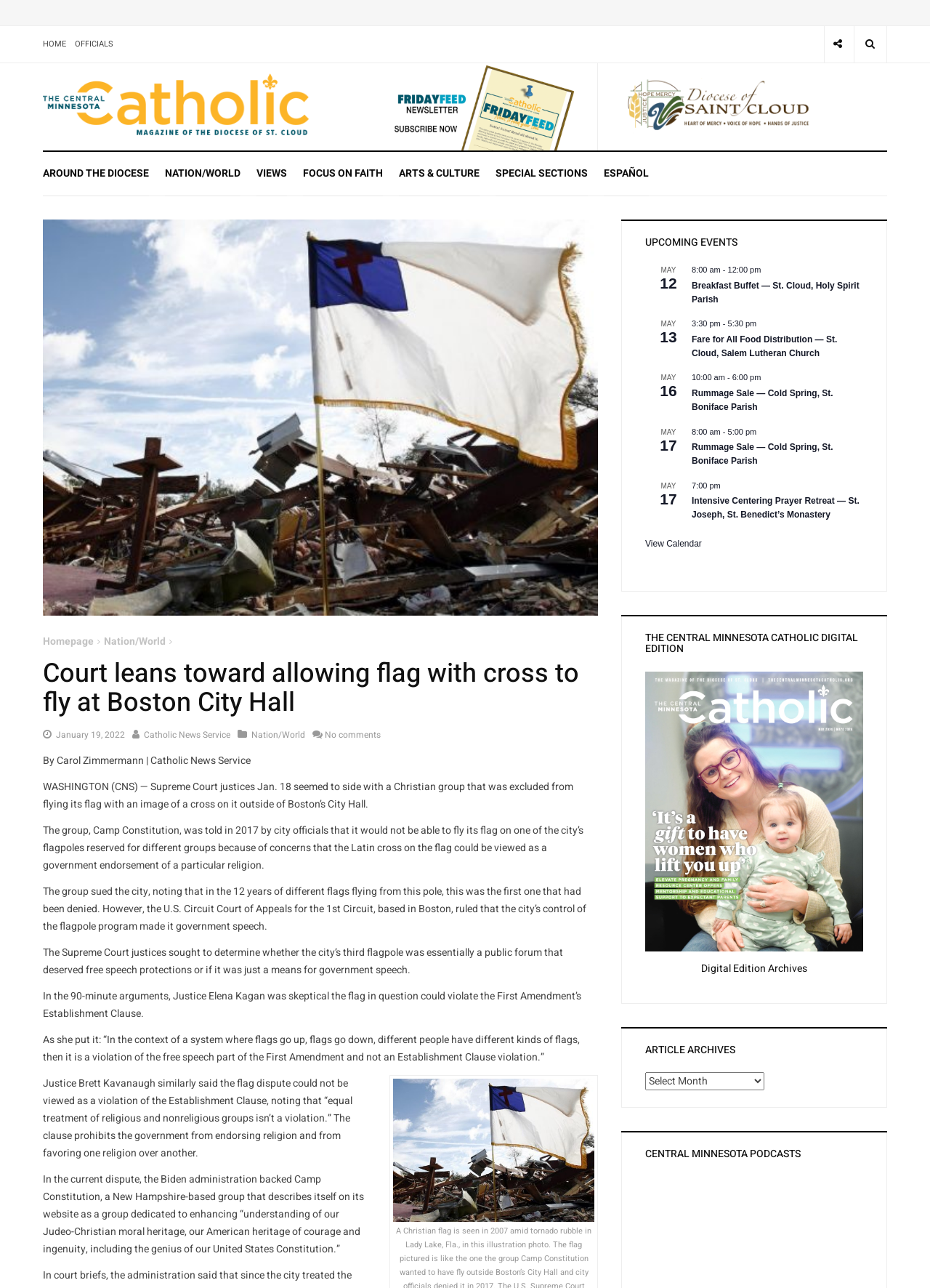How many upcoming events are listed?
Refer to the screenshot and deliver a thorough answer to the question presented.

I scrolled down to the 'UPCOMING EVENTS' section and counted the number of events listed, which are 3.